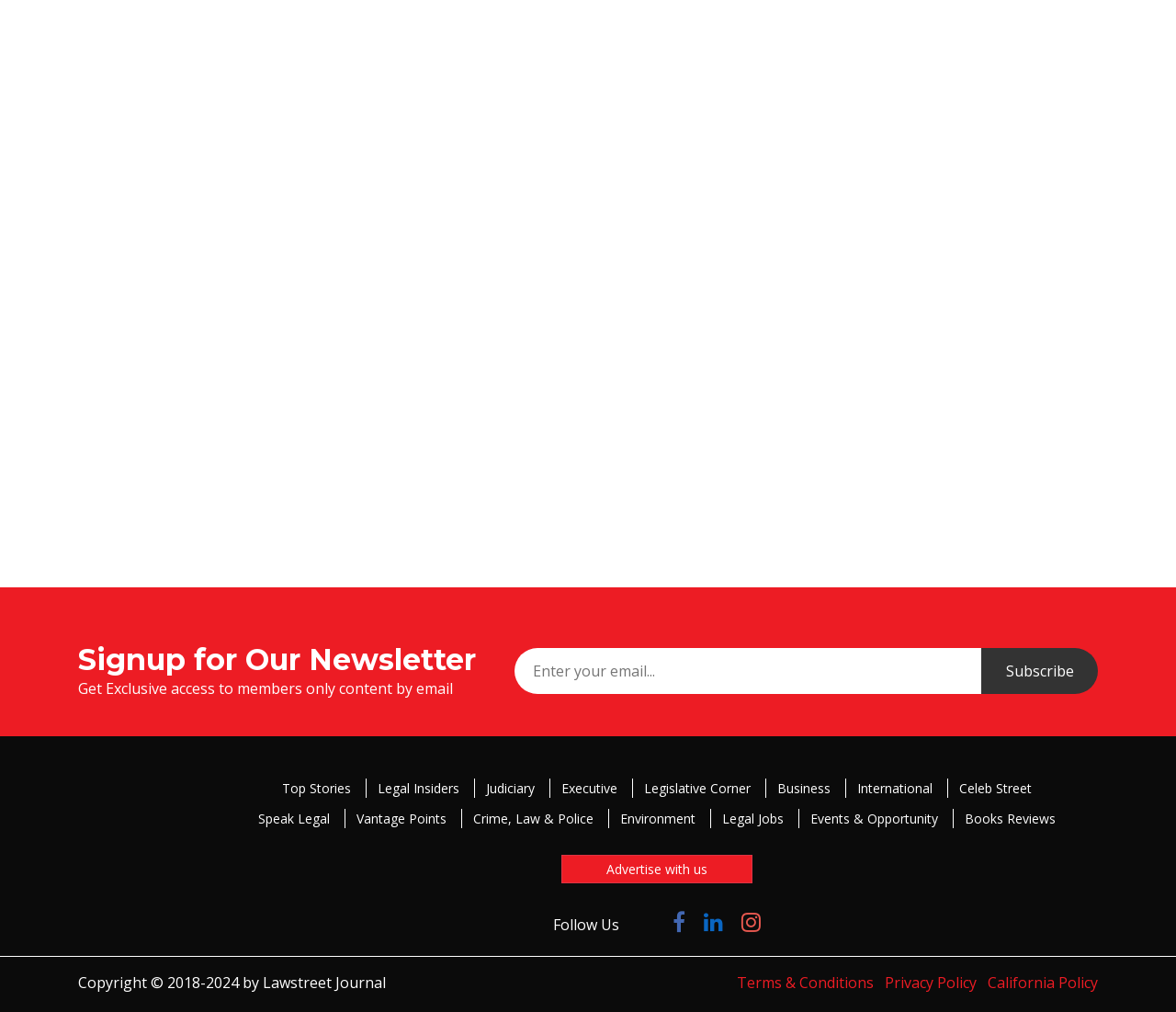Determine the bounding box coordinates of the region I should click to achieve the following instruction: "view April 24, 2023–April 30, 2023". Ensure the bounding box coordinates are four float numbers between 0 and 1, i.e., [left, top, right, bottom].

None